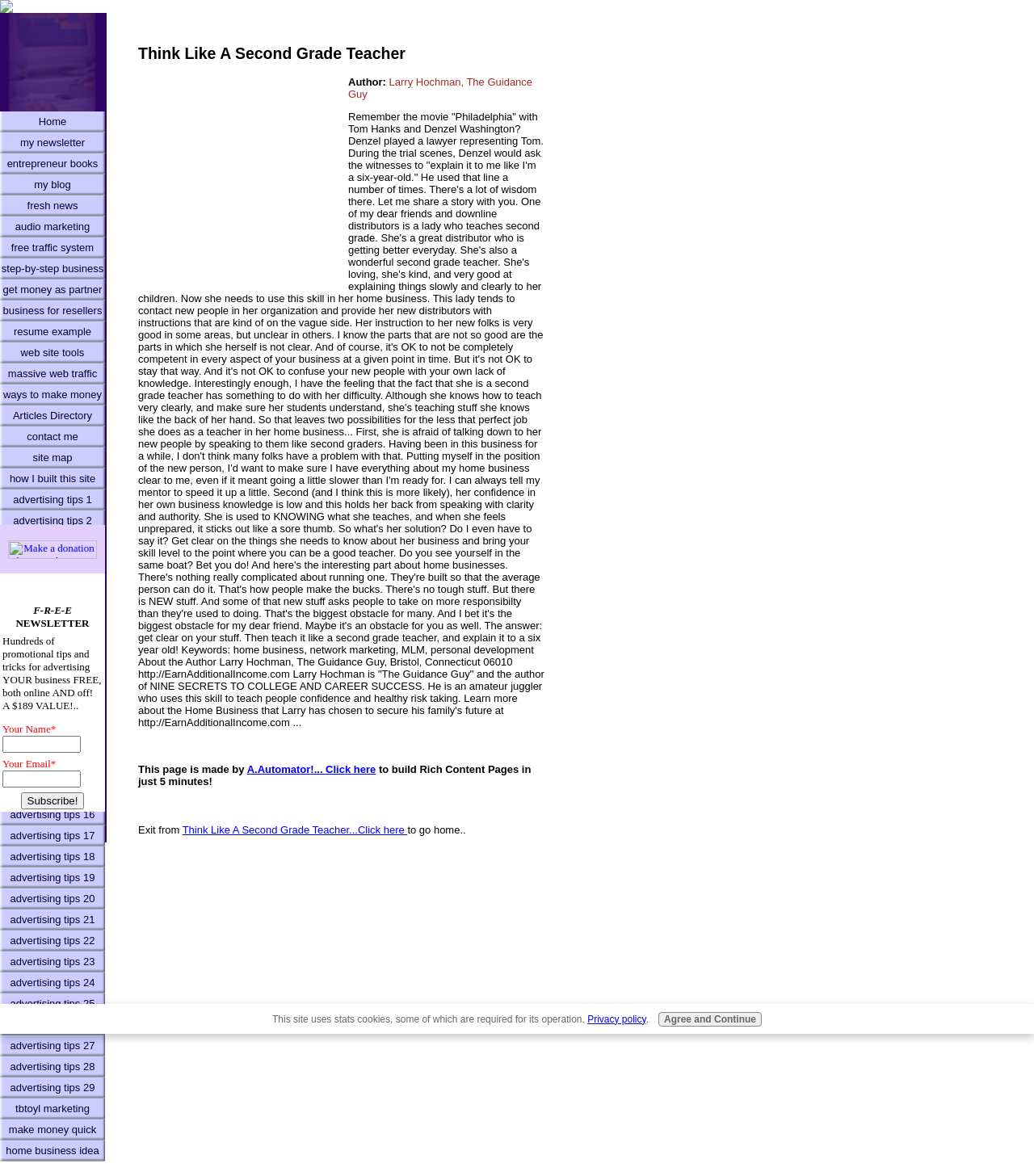Provide an in-depth caption for the elements present on the webpage.

This webpage is about "Think Like A Second Grade Teacher" and is written by Larry Hochman, also known as "The Guidance Guy". The page is divided into two main sections. The top section contains a table with a row of links to various topics, including "Home", "My Newsletter", "Entrepreneur Books", and many others related to business and marketing. There are 29 links in total, taking up most of the top section.

Below the links, there is a large block of text that tells a story about a second-grade teacher who is also a distributor in a home business. The story discusses the importance of clear communication and teaching skills in business, using the analogy of a second-grade teacher explaining complex concepts to her students. The text also touches on the idea that people may struggle with taking on new responsibilities in their business ventures.

To the right of the main text, there is a smaller section with a heading "Advertisement" and an iframe below it. Below the main text, there are several lines of text with links, including "About the Author", "Learn more about the Home Business", and "Exit from Think Like A Second Grade Teacher".